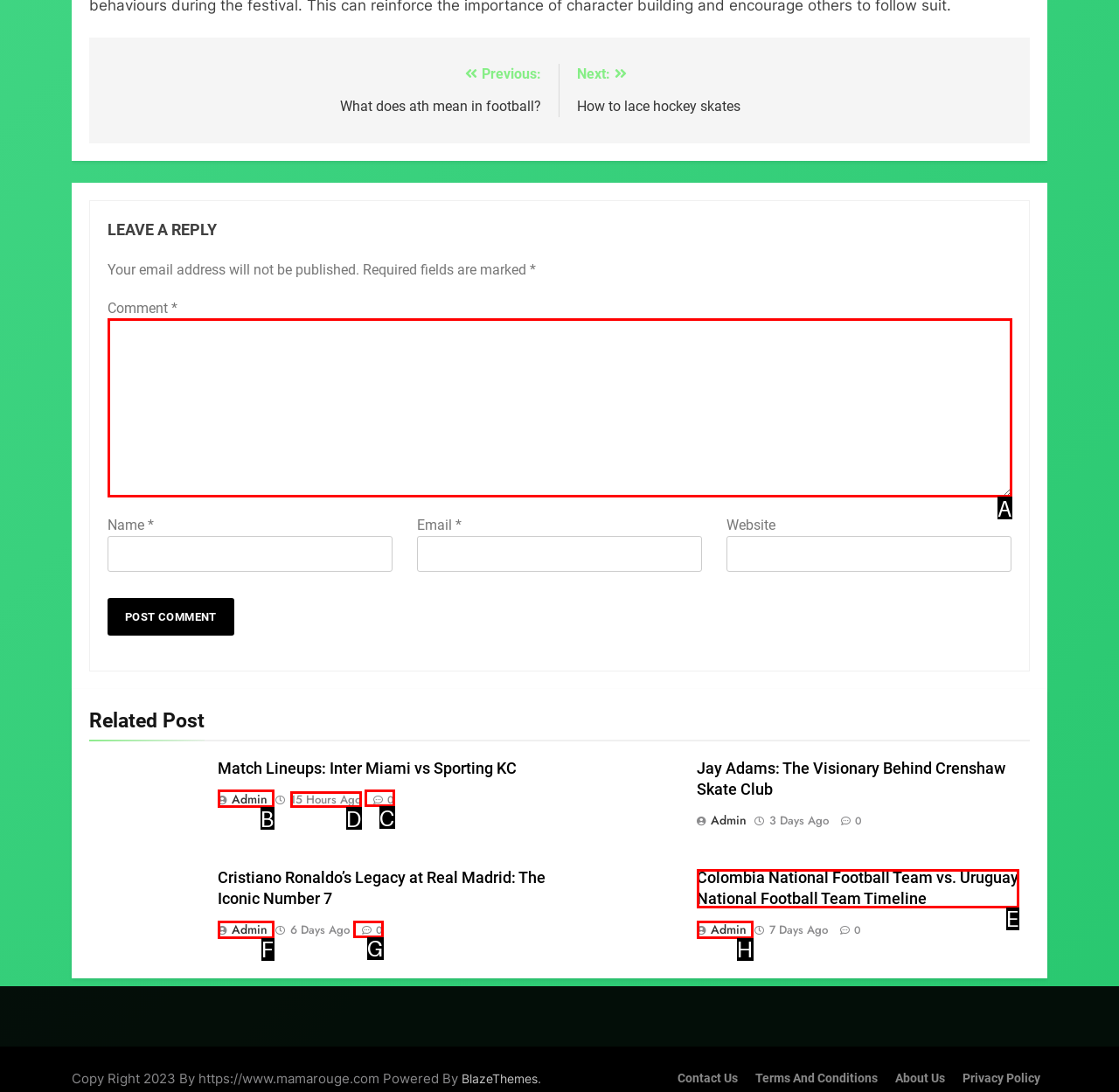Identify the HTML element that best matches the description: 15 hours ago15 hours ago. Provide your answer by selecting the corresponding letter from the given options.

D